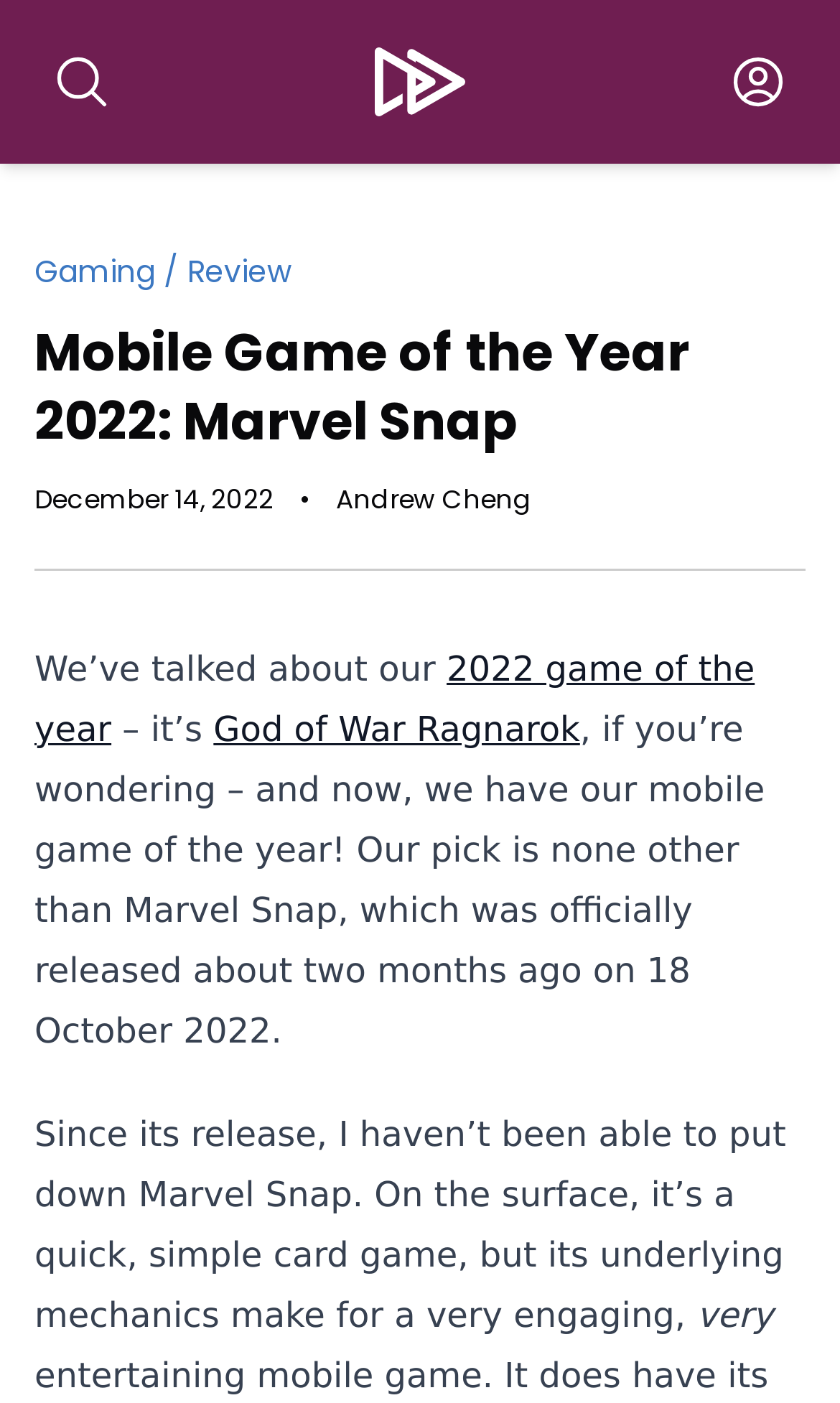Describe the entire webpage, focusing on both content and design.

The webpage is about announcing the mobile game of the year 2022, which is Marvel Snap. At the top left, there is a button with an image, and next to it, a link with an image. On the top right, there is a login button with an image. Below these elements, there are navigation links, including "Gaming" and "Review", separated by a slash. 

The main content of the webpage is a news article. The title "Mobile Game of the Year 2022: Marvel Snap" is displayed prominently, followed by the date "December 14, 2022" and the author's name "Andrew Cheng". The article begins by mentioning that the 2022 game of the year has already been discussed, which is God of War Ragnarok, and now the mobile game of the year is being announced. The article then goes on to describe Marvel Snap, a card game that was released on October 18, 2022, and how engaging it is despite its simplicity. 

At the bottom right of the webpage, there is another button with an image.